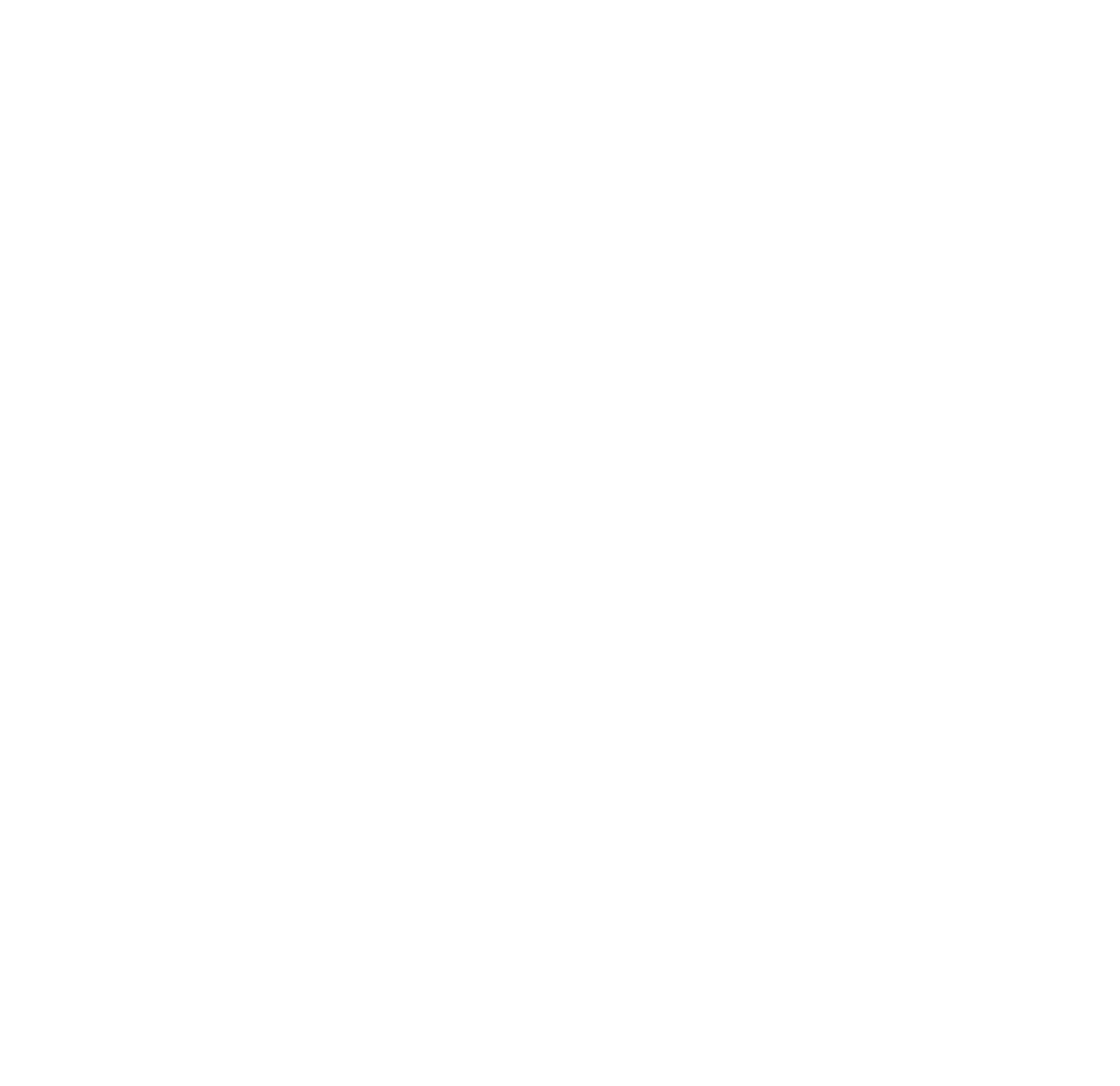Refer to the image and provide an in-depth answer to the question: 
What is the address of Medix Transportation?

The webpage provides the address of Medix Transportation as 27125 Sierra Highway Suite #326, Santa Clarita, California, 91351, which can be found in the 'Contact Us' section.